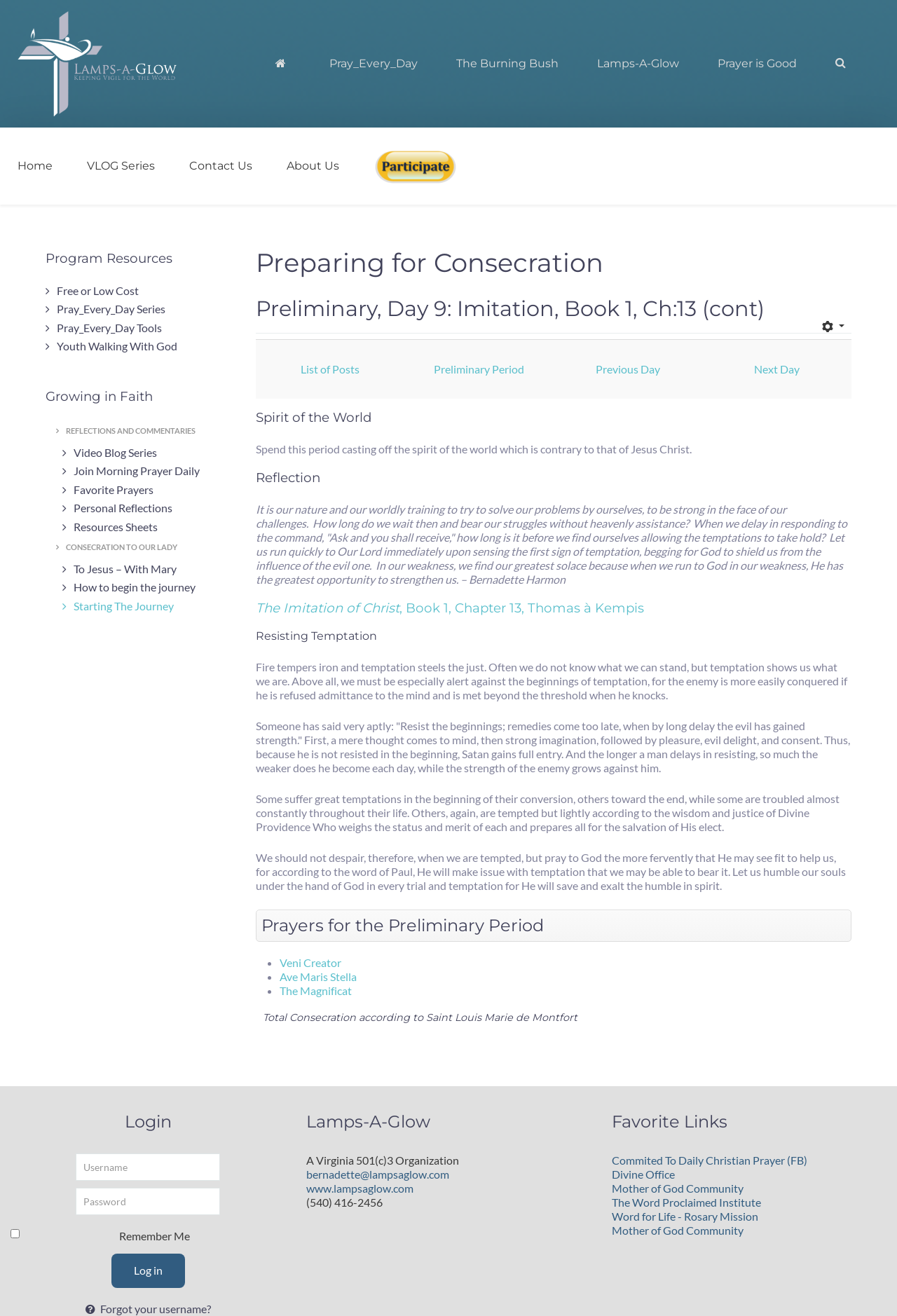Specify the bounding box coordinates for the region that must be clicked to perform the given instruction: "Click on the 'Home' link".

[0.301, 0.041, 0.33, 0.054]